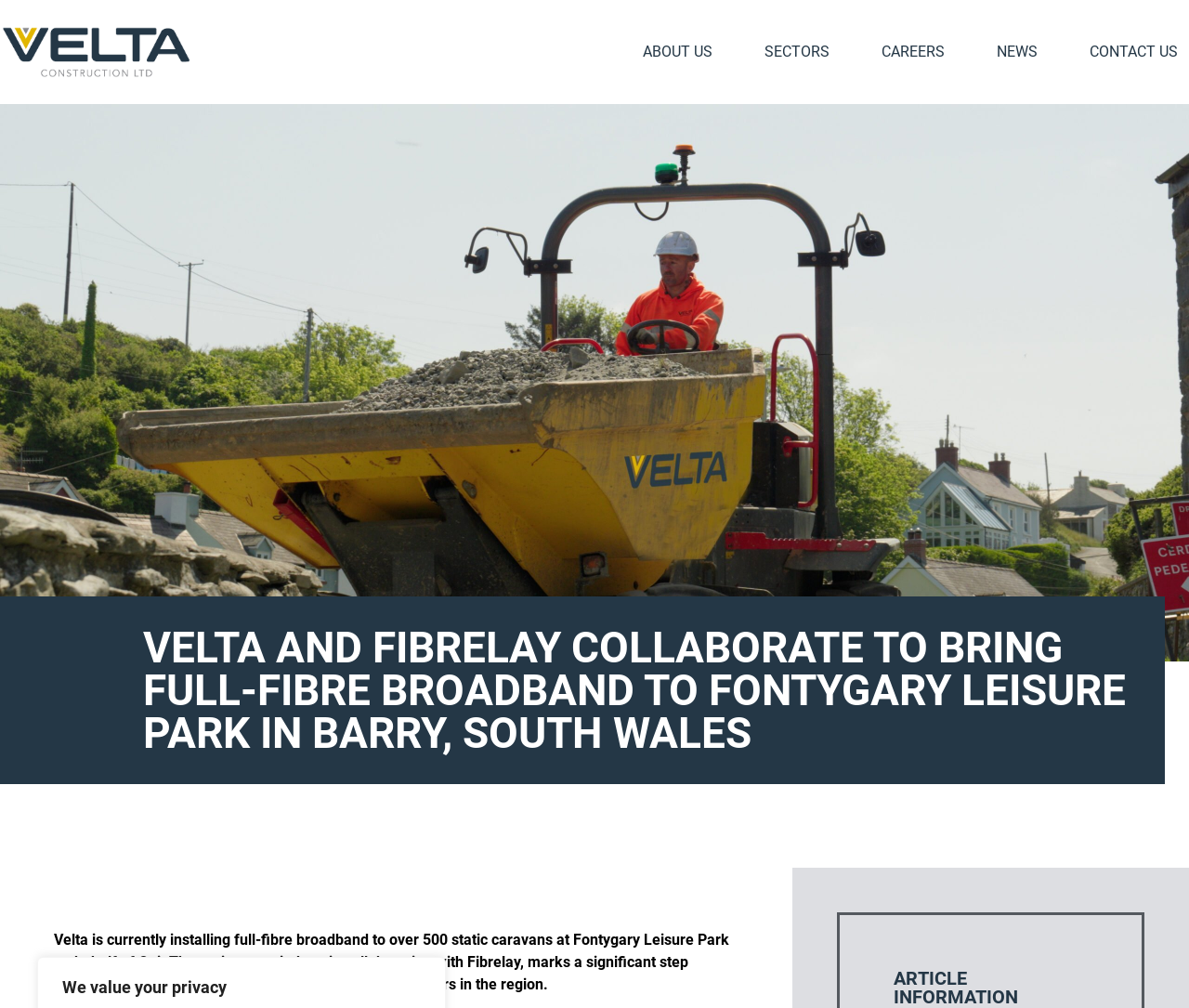Please identify the primary heading of the webpage and give its text content.

VELTA AND FIBRELAY COLLABORATE TO BRING FULL-FIBRE BROADBAND TO FONTYGARY LEISURE PARK IN BARRY, SOUTH WALES